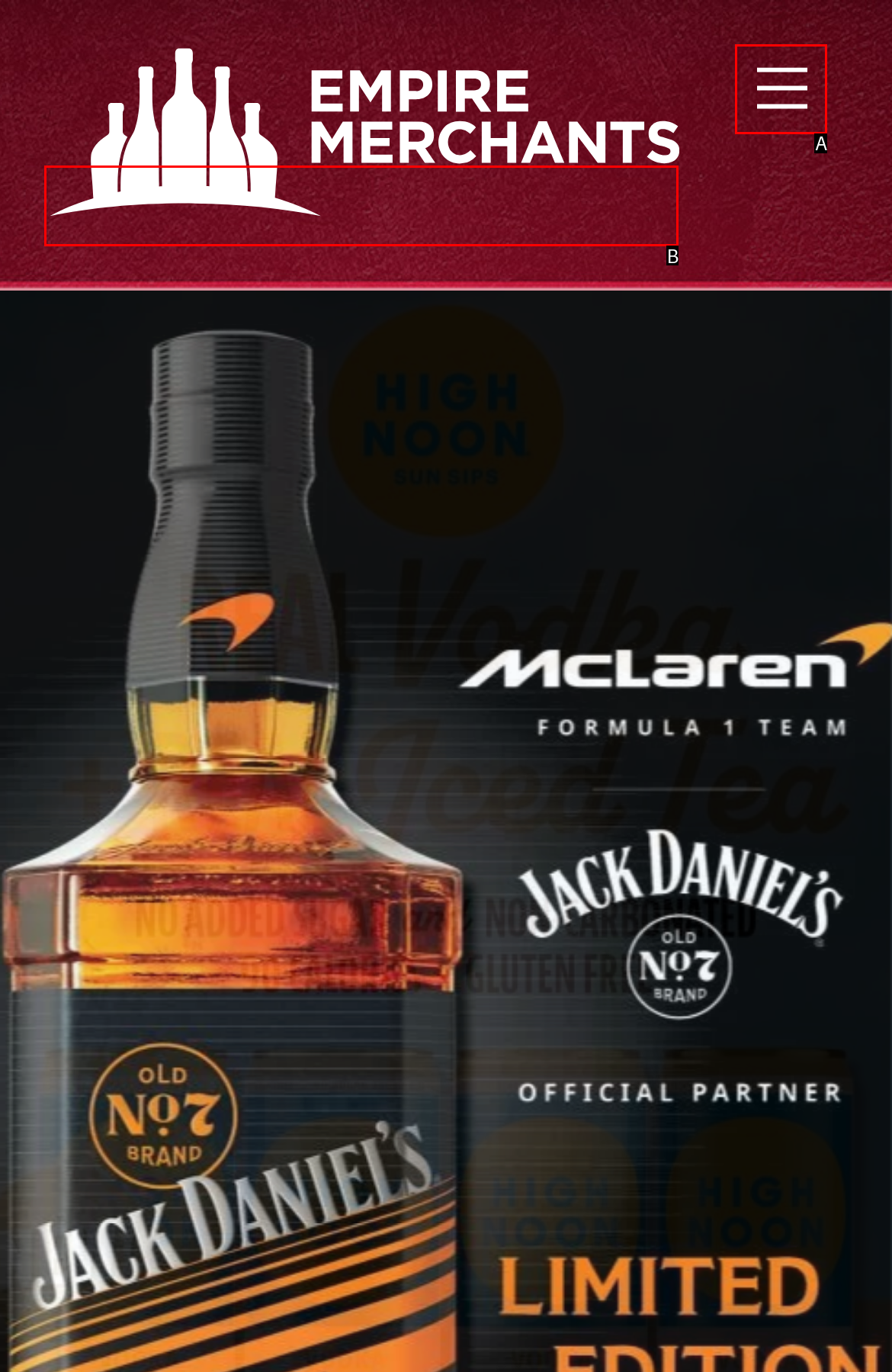Identify the letter of the UI element that corresponds to: Menu
Respond with the letter of the option directly.

A